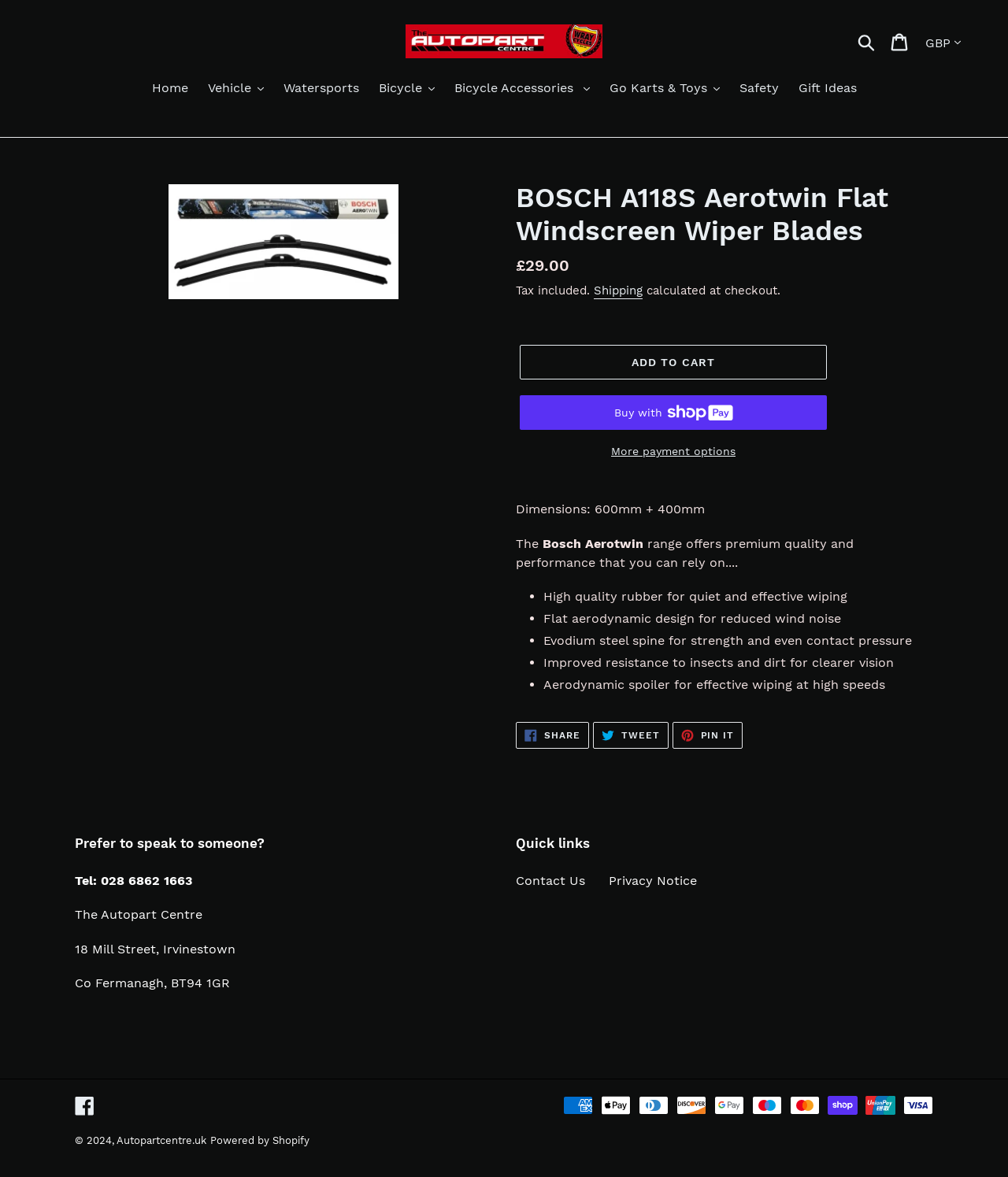What is the price of the Bosch Aerotwin Flat Windscreen Wiper Blades?
Identify the answer in the screenshot and reply with a single word or phrase.

£29.00